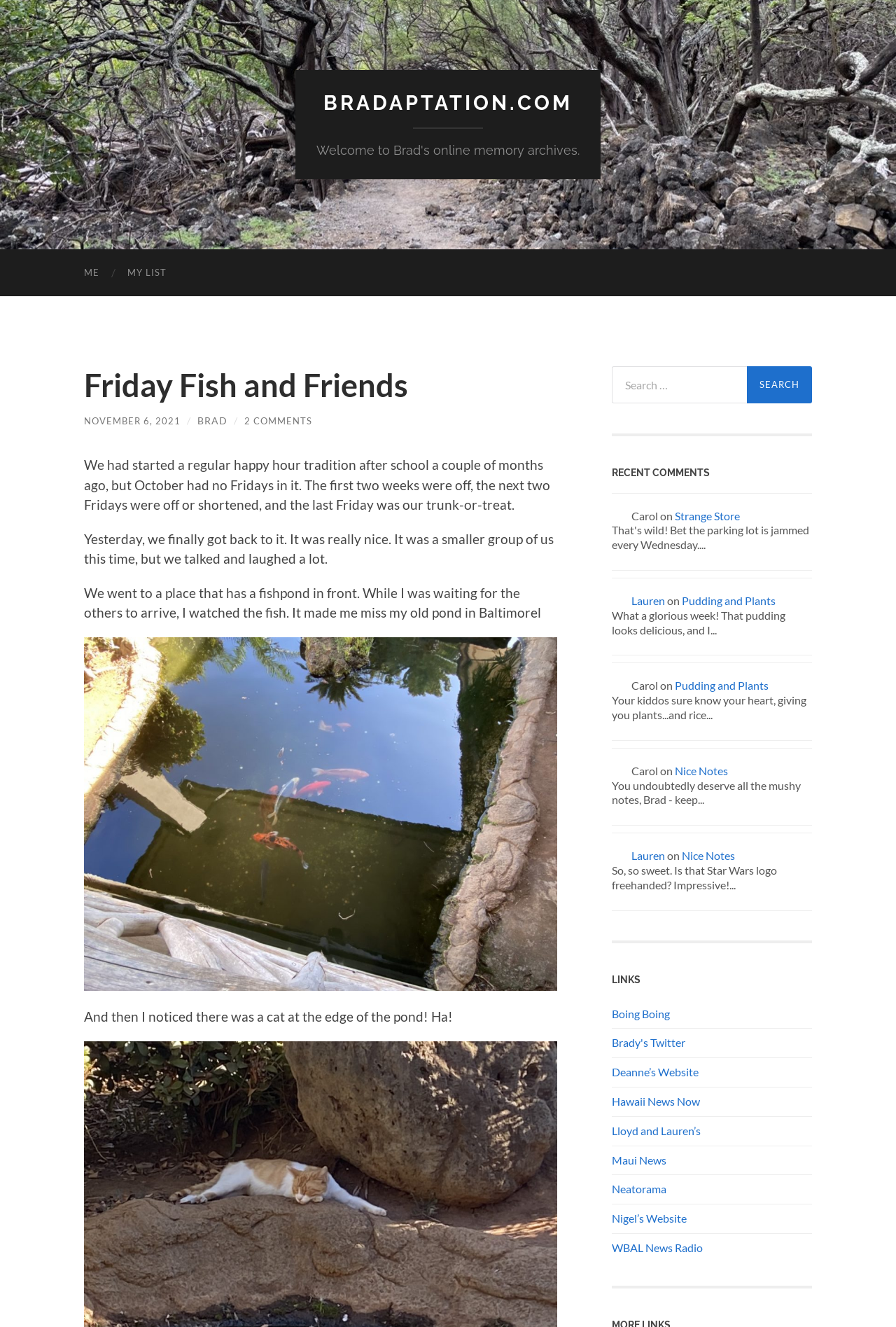Locate the bounding box of the UI element defined by this description: "Lloyd and Lauren’s". The coordinates should be given as four float numbers between 0 and 1, formatted as [left, top, right, bottom].

[0.683, 0.847, 0.782, 0.857]